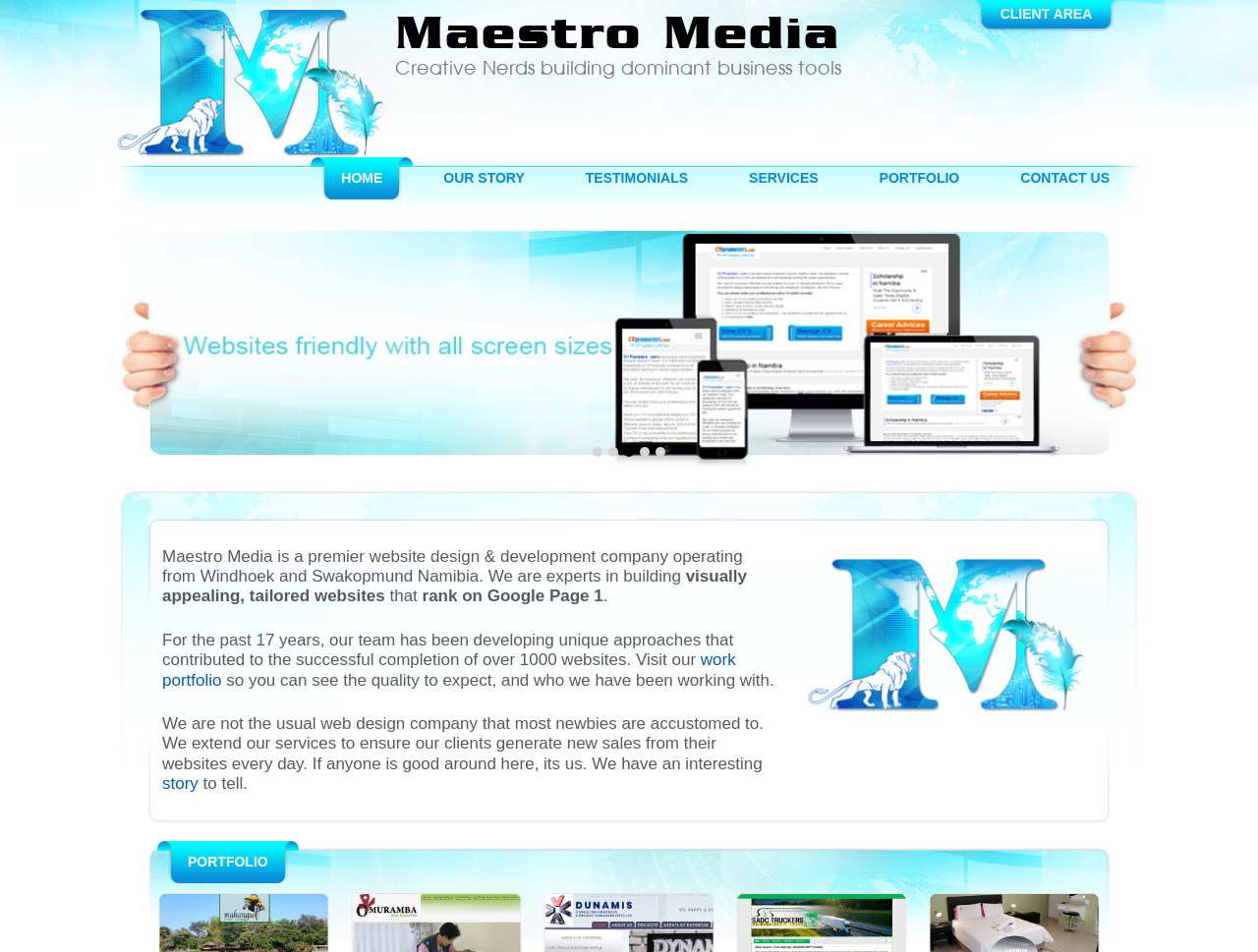Given the element description: "story", predict the bounding box coordinates of this UI element. The coordinates must be four float numbers between 0 and 1, given as [left, top, right, bottom].

[0.129, 0.813, 0.158, 0.833]